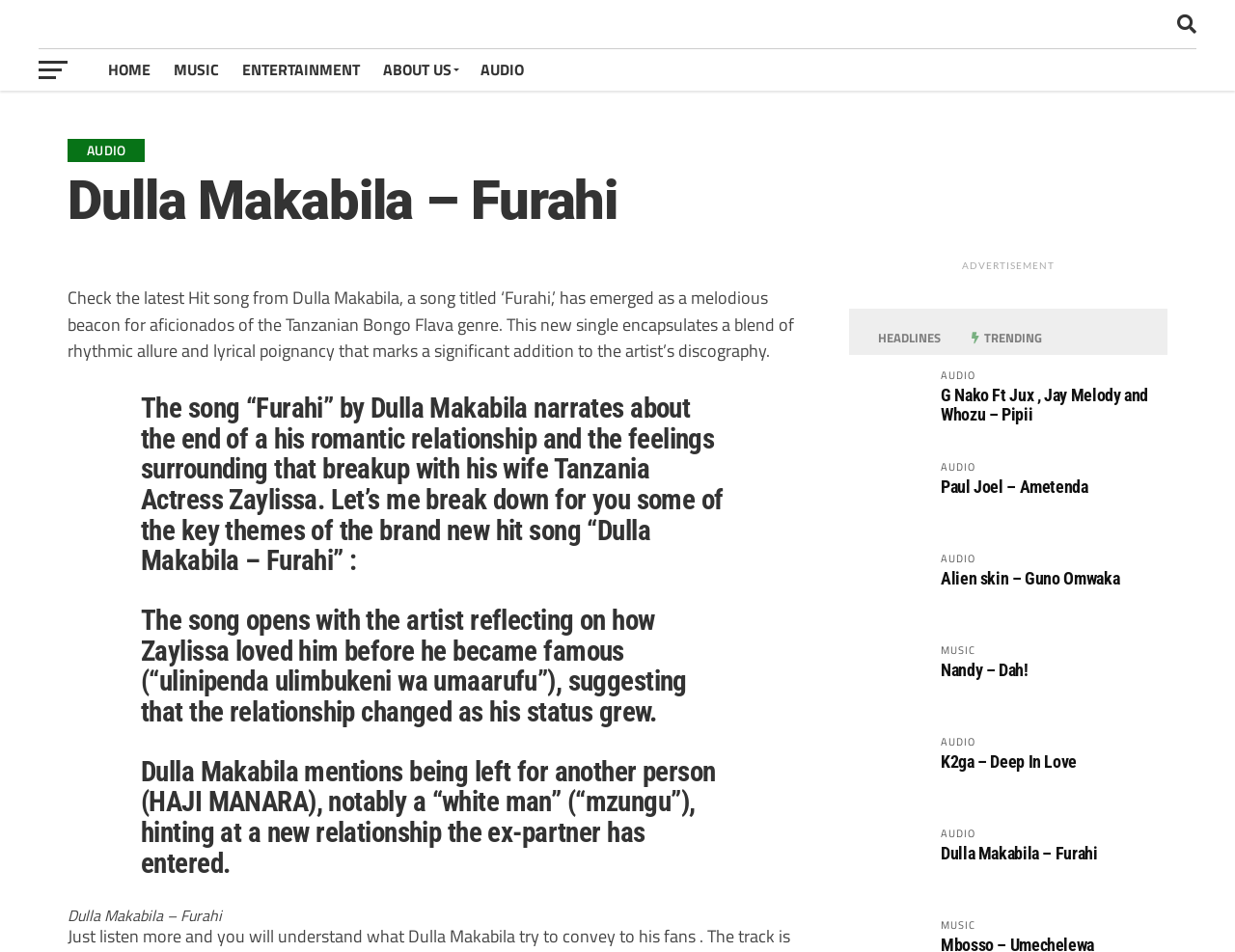Identify the webpage's primary heading and generate its text.

Dulla Makabila – Furahi